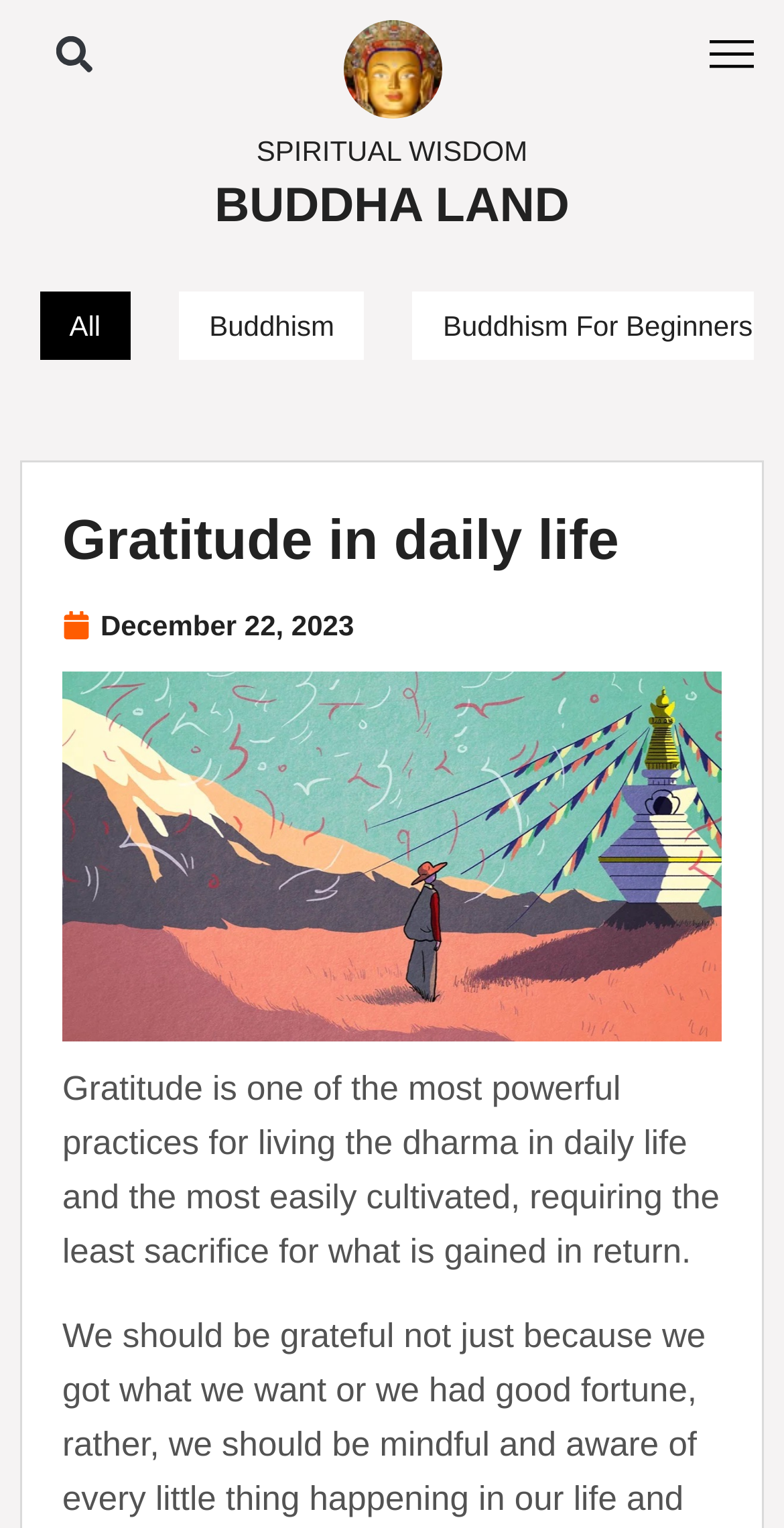What is the main topic of this webpage?
Using the image provided, answer with just one word or phrase.

Gratitude